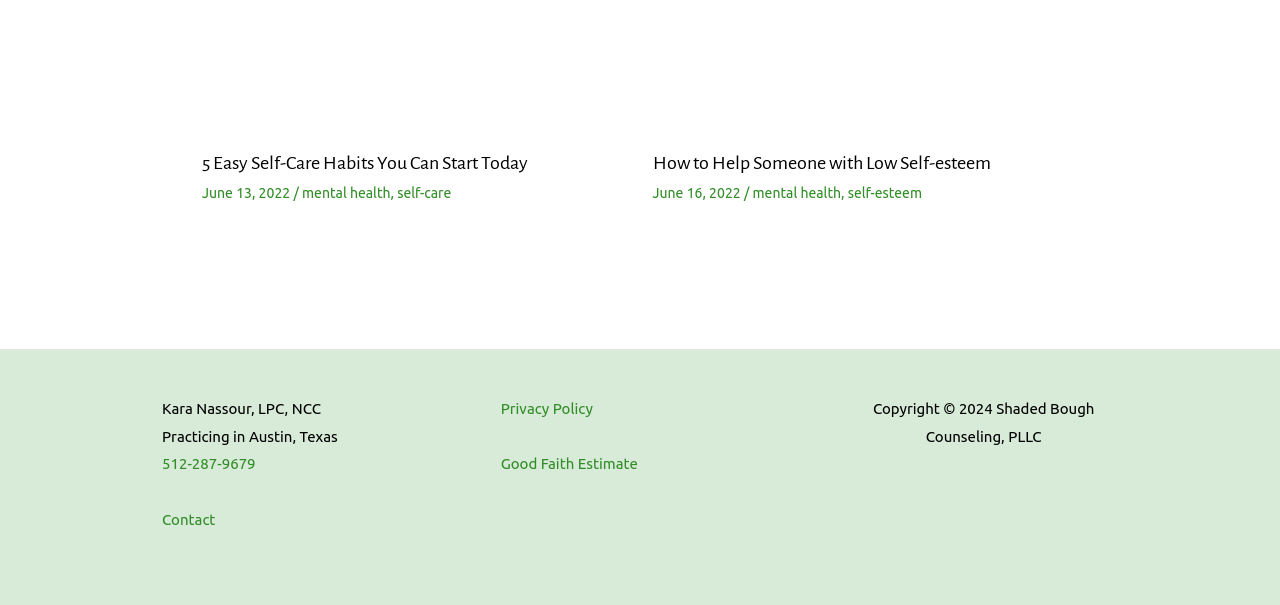Please specify the bounding box coordinates for the clickable region that will help you carry out the instruction: "go to the contact page".

[0.127, 0.845, 0.168, 0.873]